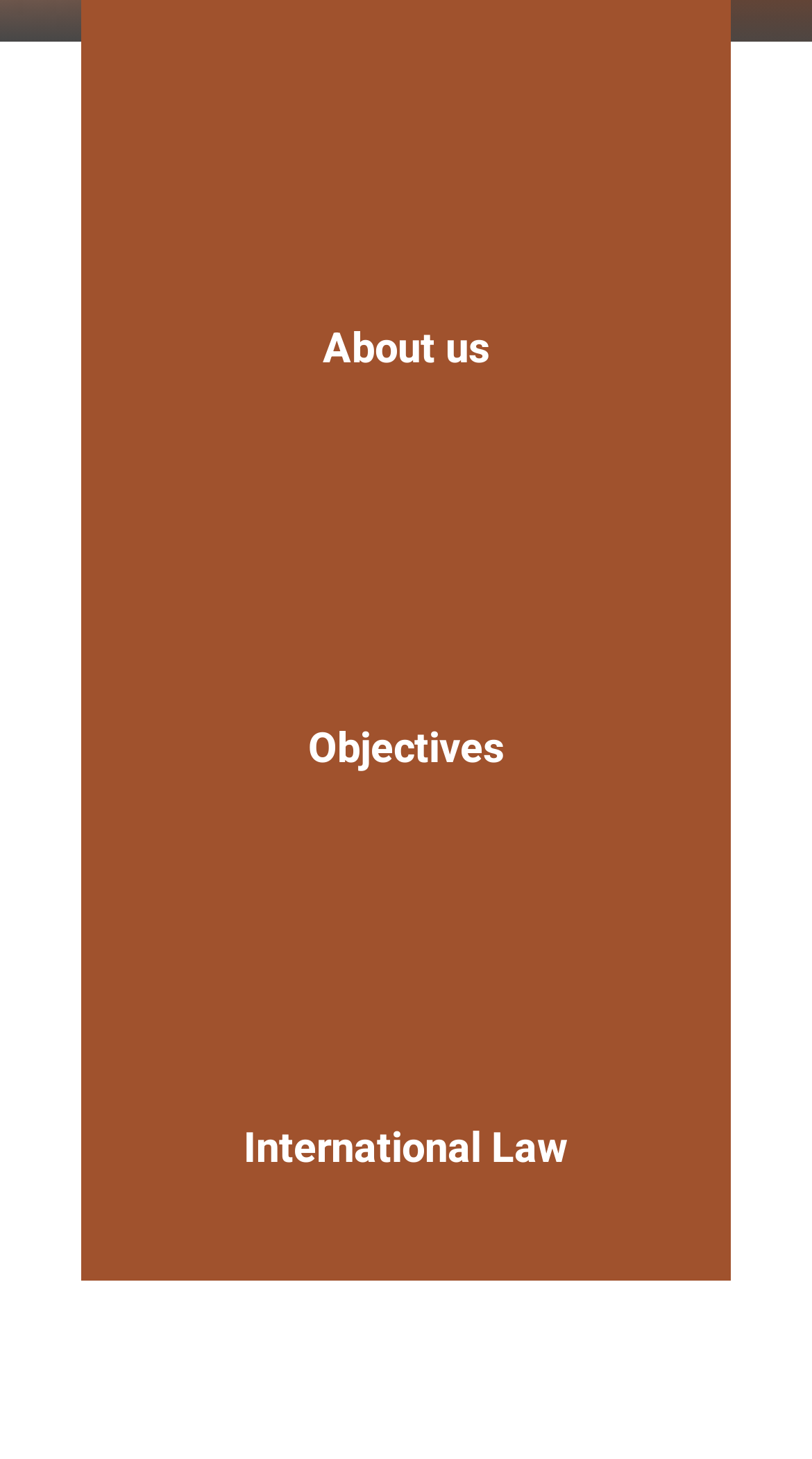What is the first section about?
Give a one-word or short-phrase answer derived from the screenshot.

About us